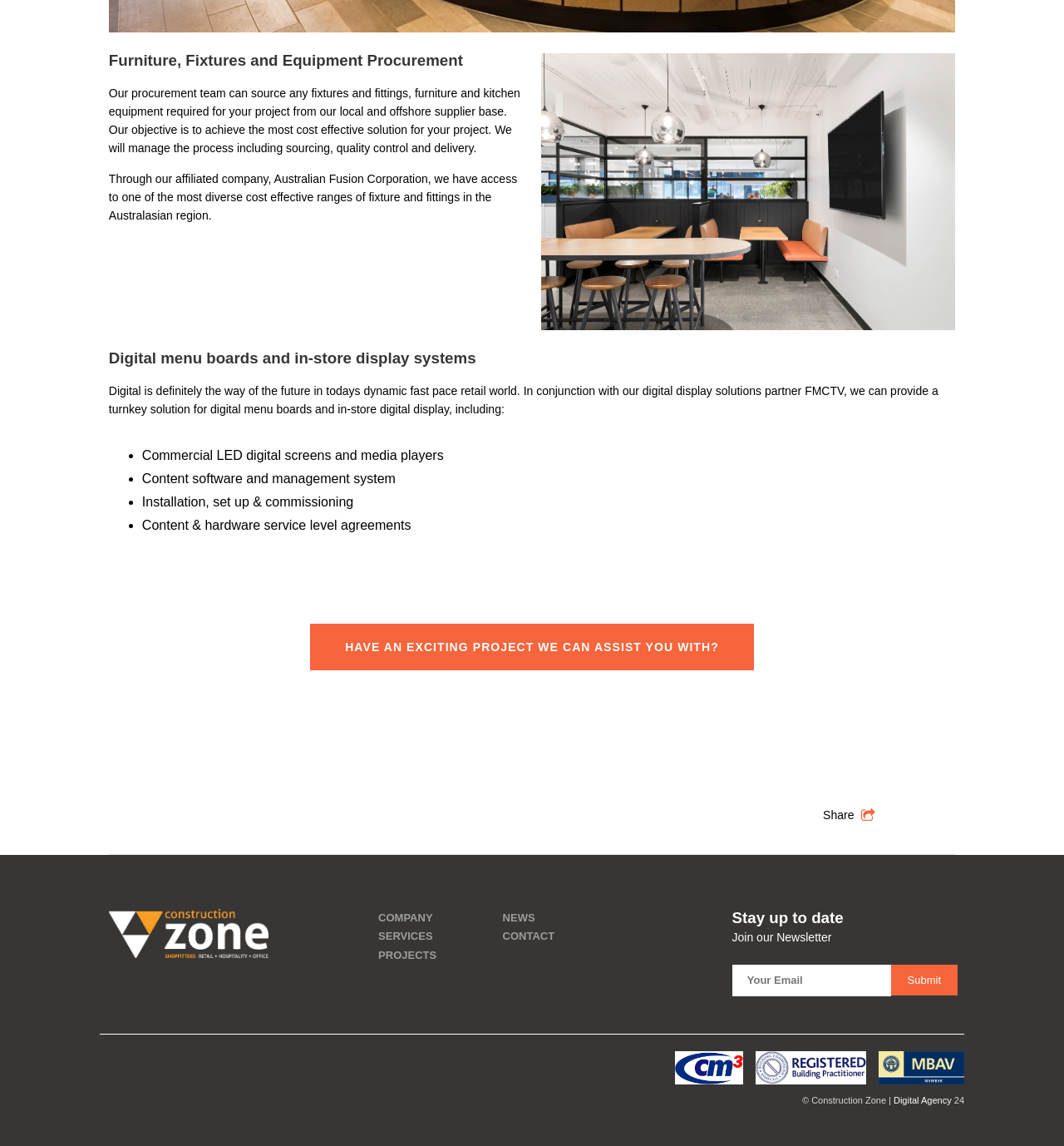Please identify the bounding box coordinates of the region to click in order to complete the given instruction: "Visit the Permanent Mission of the Republic of Uzbekistan to the United Nations Office and other International Organizations in Geneva". The coordinates should be four float numbers between 0 and 1, i.e., [left, top, right, bottom].

None